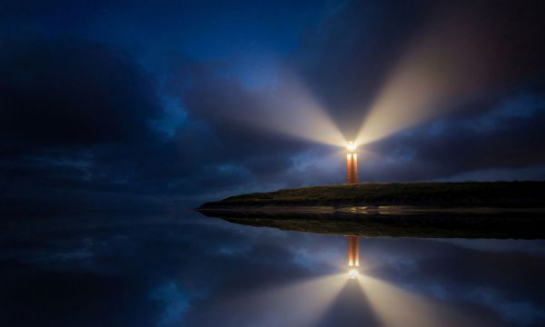Describe the image with as much detail as possible.

The image depicts a tranquil coastal scene at night featuring a lighthouse standing tall on a rocky outcrop. The lighthouse emits powerful beams of light that pierce through the dark, cloudy sky, creating an ethereal glow that radiates outward. This illumination is beautifully mirrored in the calm waters below, enhancing the serene atmosphere of the setting. The surrounding clouds contribute to the dramatic effect, casting varying shades of blue across the sky, while the landscape remains predominantly dark, accentuating the lighthouse as the focal point. Overall, this imagery evokes a sense of safety and guidance amidst nature's vastness, reminiscent of the importance of navigation and presence in the dark.